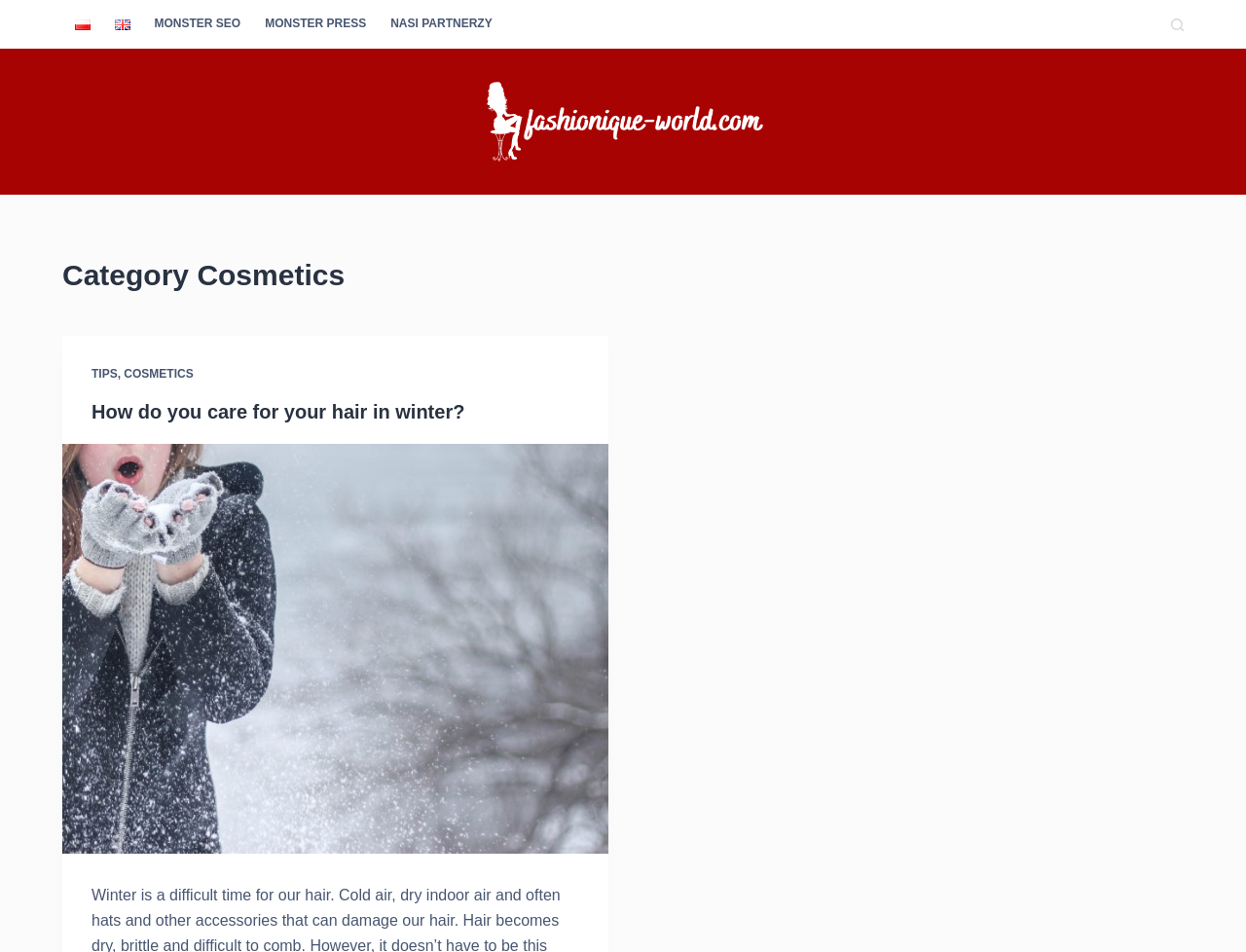Can you find the bounding box coordinates for the element to click on to achieve the instruction: "Read the article about hair care in winter"?

[0.073, 0.421, 0.373, 0.444]